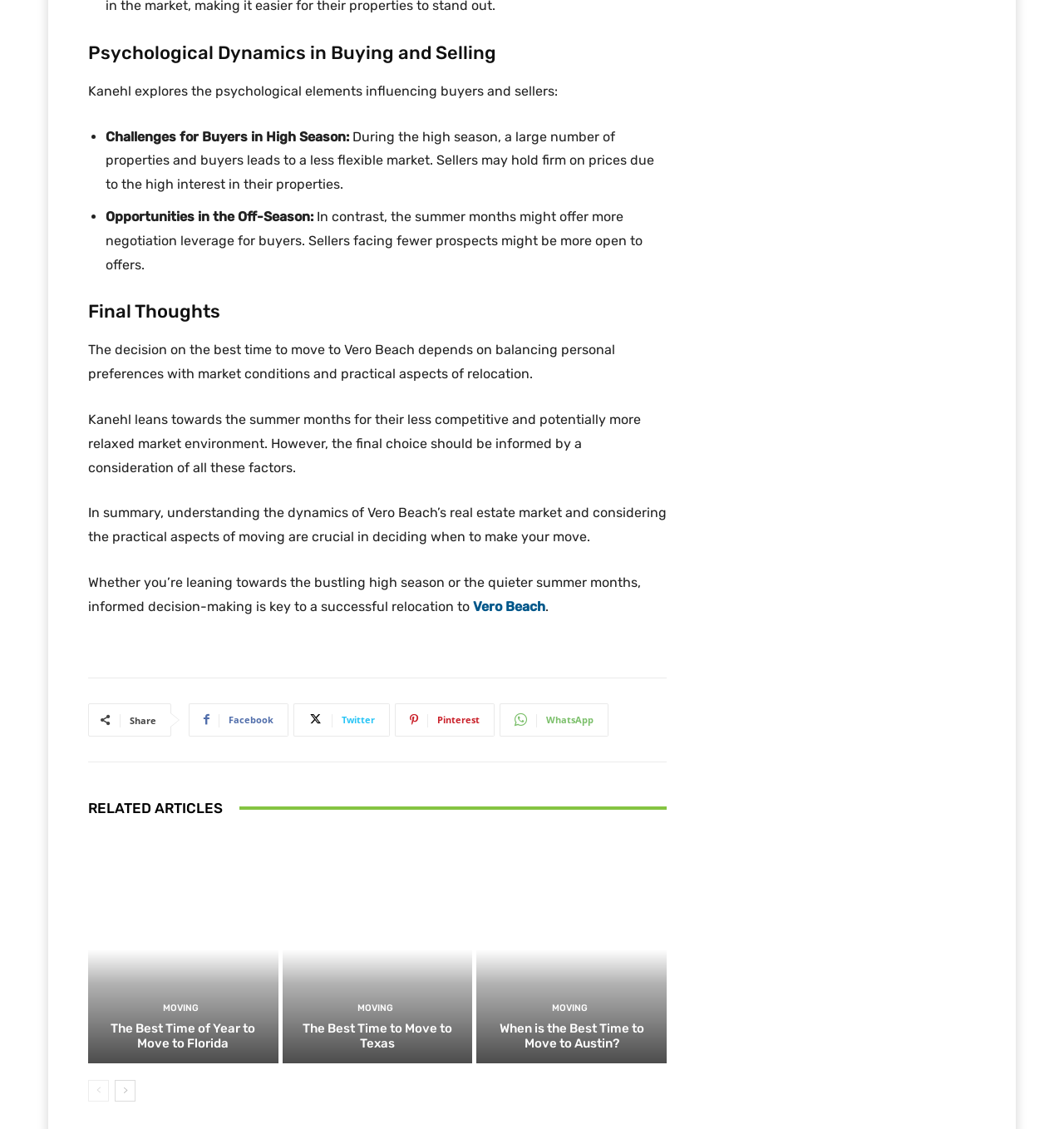Provide the bounding box coordinates of the UI element that matches the description: "Advertise".

None